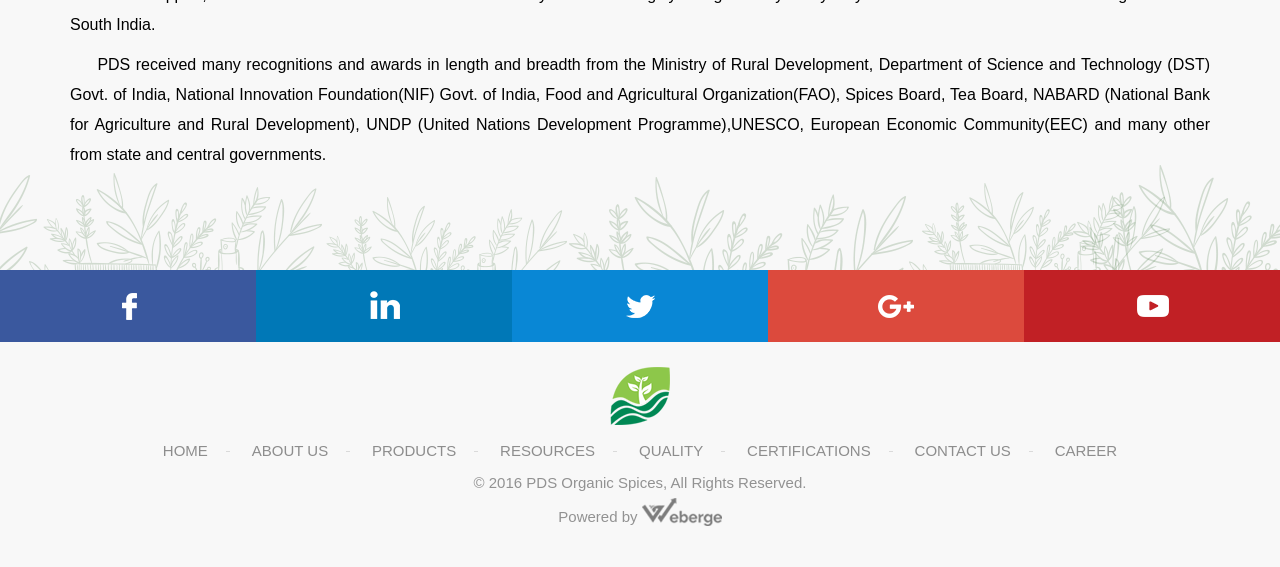Please provide the bounding box coordinates for the element that needs to be clicked to perform the following instruction: "click CONTACT US". The coordinates should be given as four float numbers between 0 and 1, i.e., [left, top, right, bottom].

[0.699, 0.78, 0.805, 0.81]